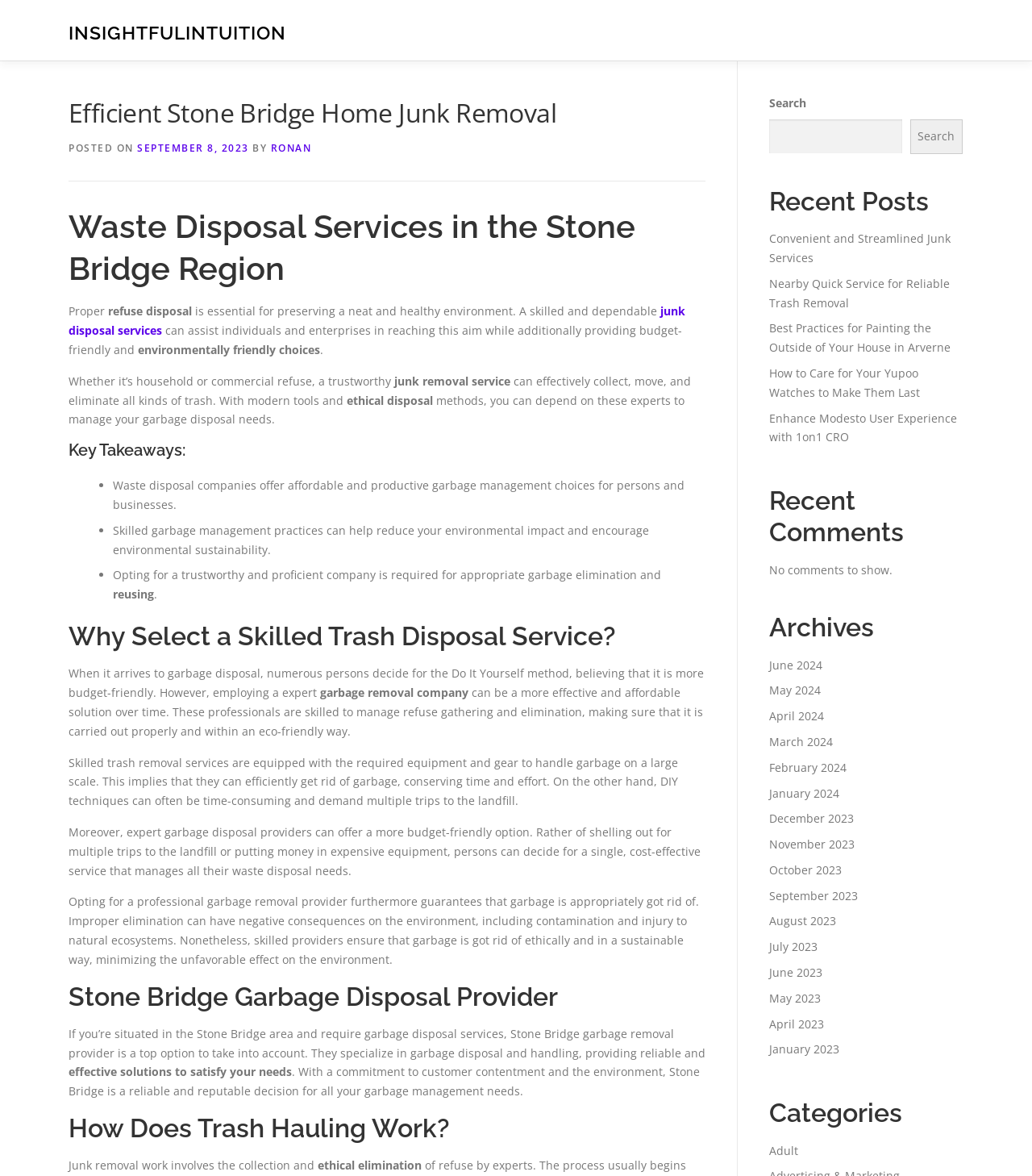Please locate the bounding box coordinates of the region I need to click to follow this instruction: "View archives for September 2023".

[0.745, 0.755, 0.831, 0.768]